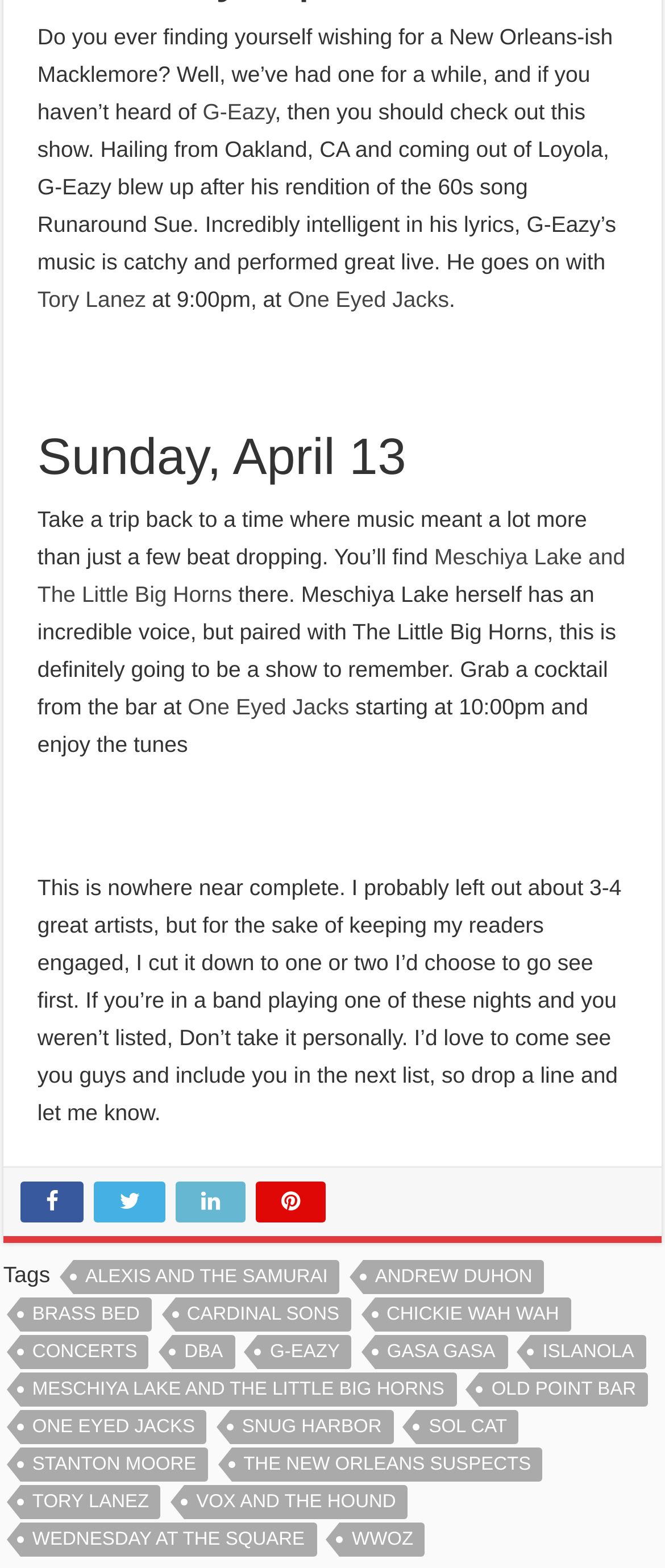Respond with a single word or phrase to the following question: How many links are there in the 'Tags' section?

24